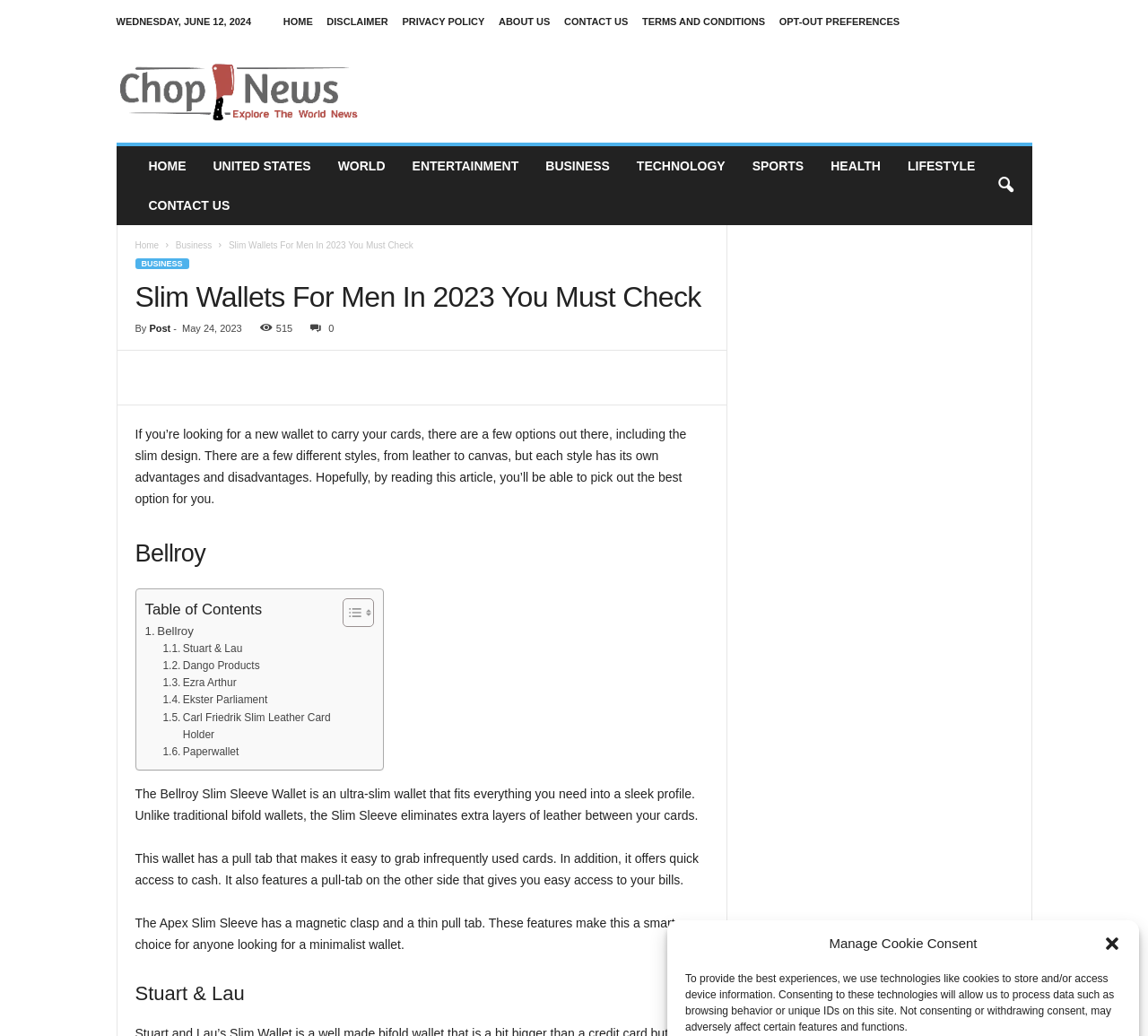Identify the bounding box coordinates for the element that needs to be clicked to fulfill this instruction: "Read the article about 'Bellroy'". Provide the coordinates in the format of four float numbers between 0 and 1: [left, top, right, bottom].

[0.118, 0.518, 0.618, 0.551]